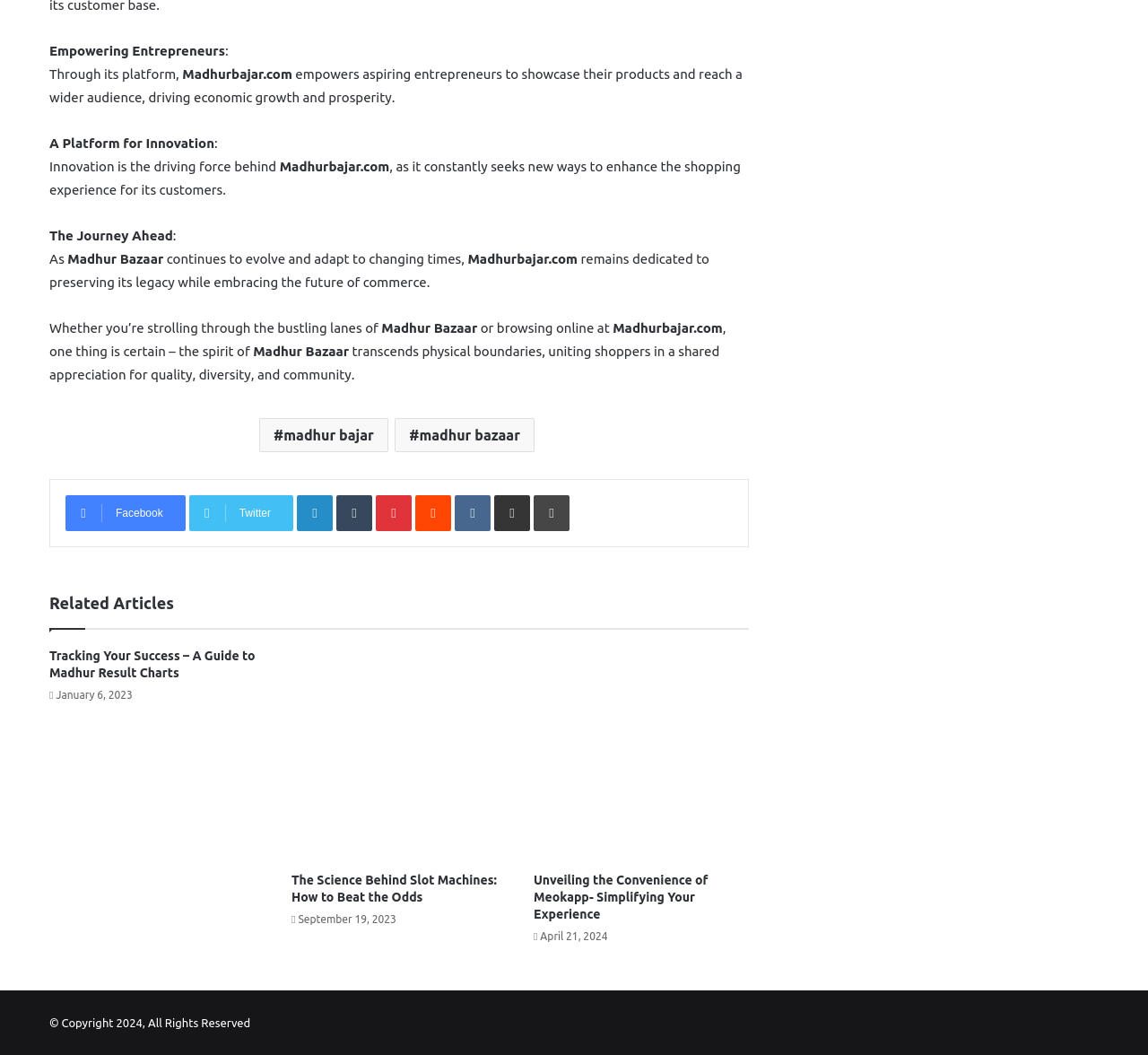Can you specify the bounding box coordinates of the area that needs to be clicked to fulfill the following instruction: "Explore Unveiling the Convenience of Meokapp"?

[0.465, 0.828, 0.617, 0.873]